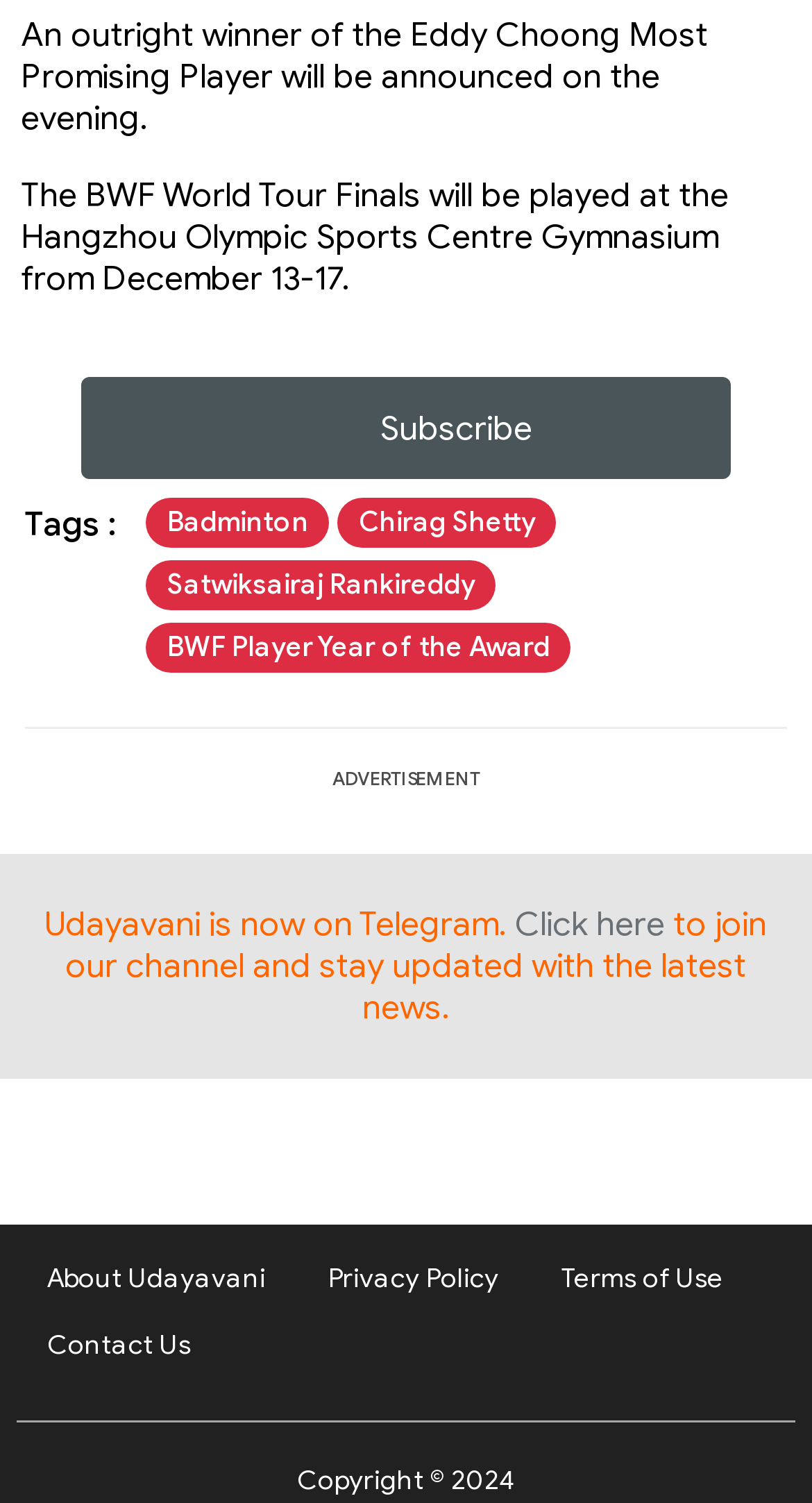Locate the bounding box coordinates of the element that needs to be clicked to carry out the instruction: "Click the Manual Hand Winch link". The coordinates should be given as four float numbers ranging from 0 to 1, i.e., [left, top, right, bottom].

None